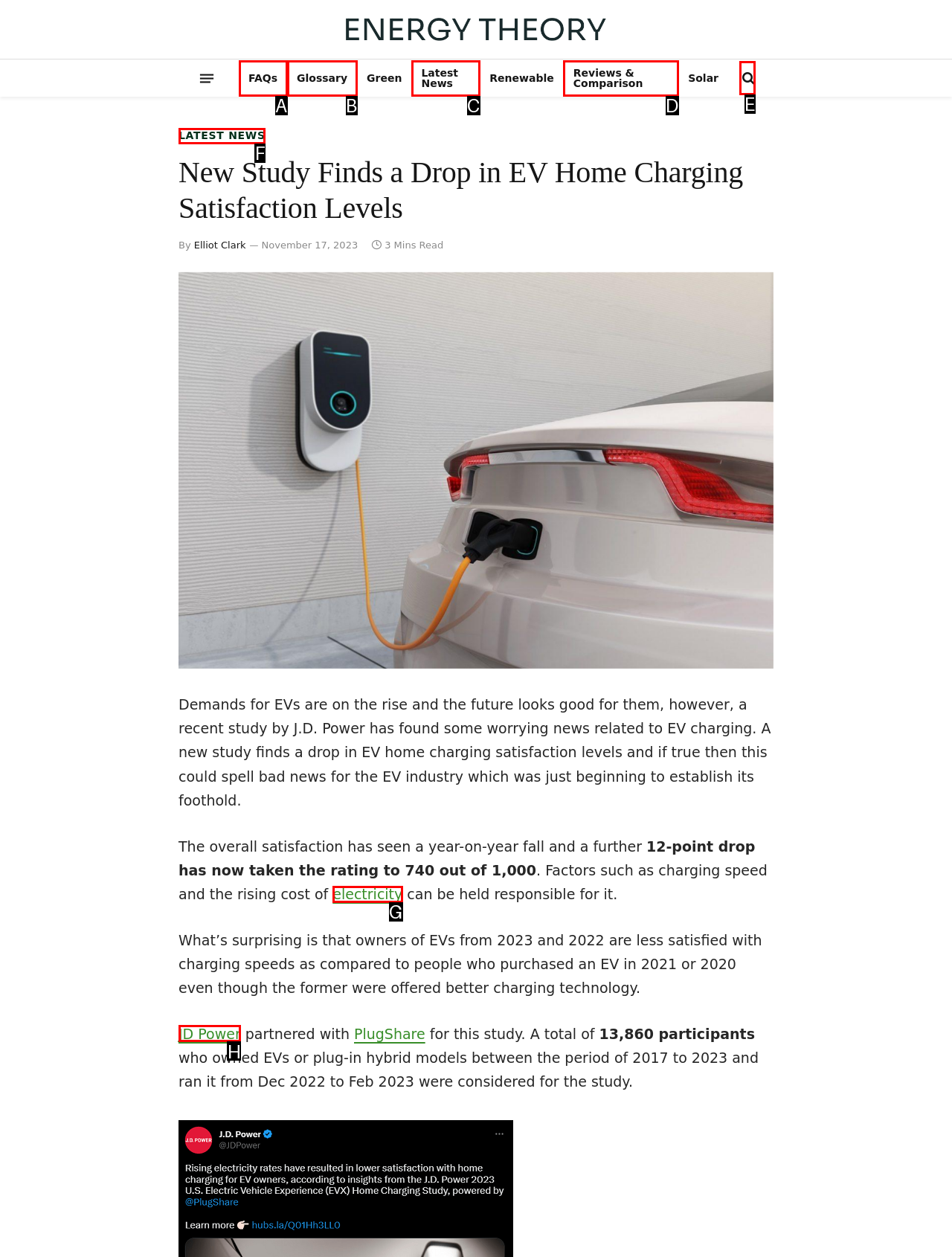Based on the given description: Reviews & Comparison, identify the correct option and provide the corresponding letter from the given choices directly.

D